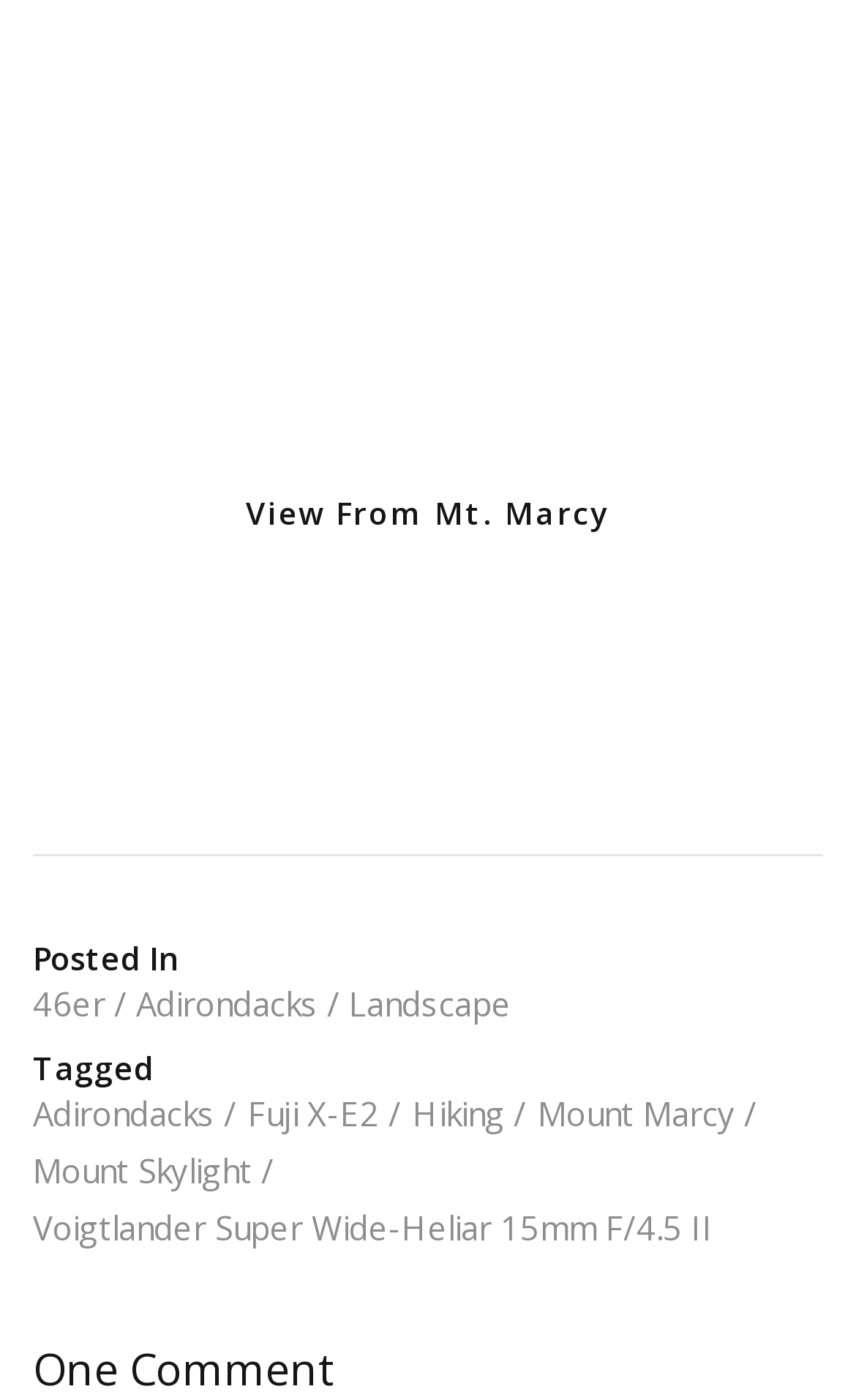Locate the bounding box coordinates of the clickable area needed to fulfill the instruction: "Read the caption".

[0.287, 0.351, 0.713, 0.381]